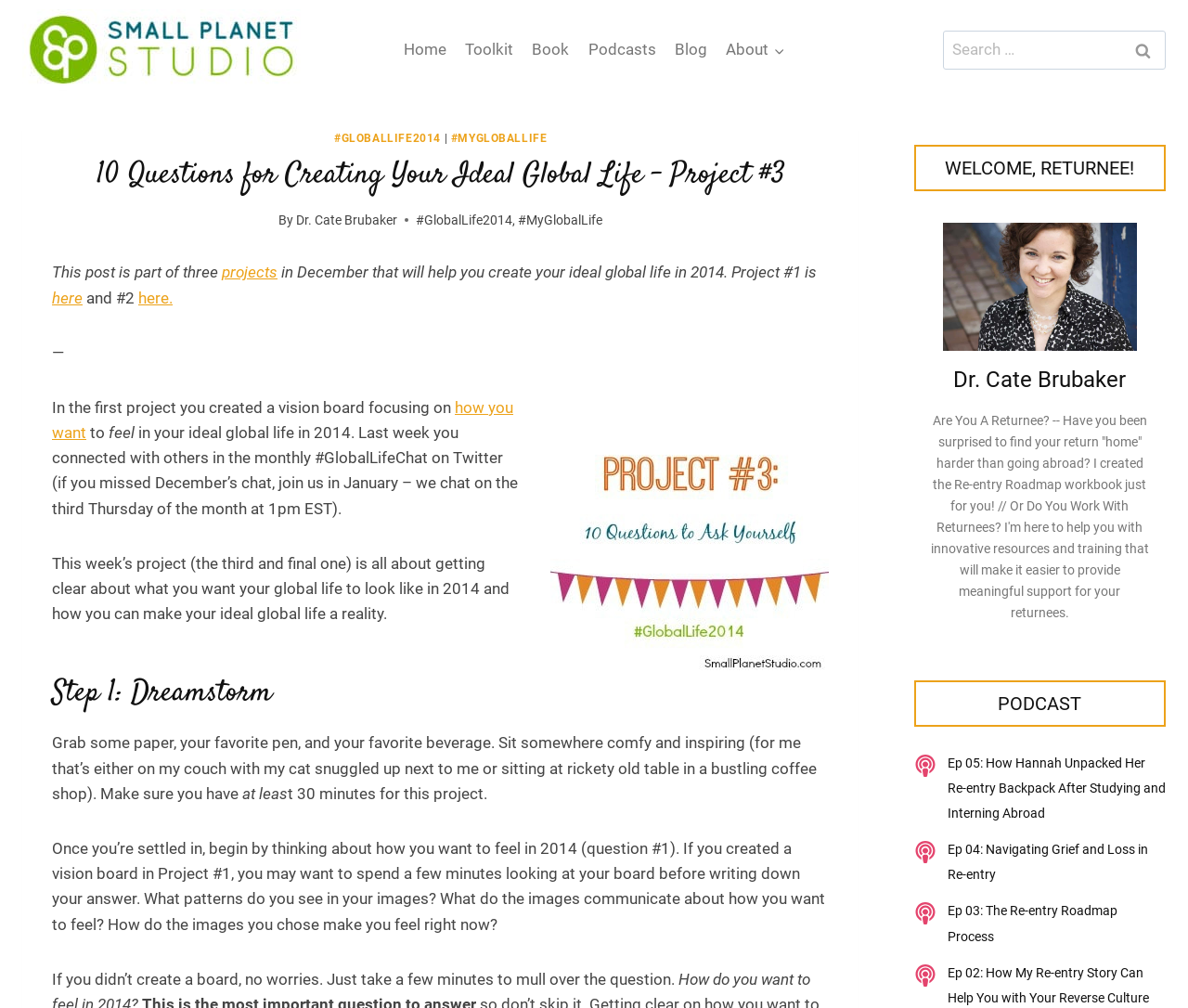What is the title or heading displayed on the webpage?

10 Questions for Creating Your Ideal Global Life – Project #3